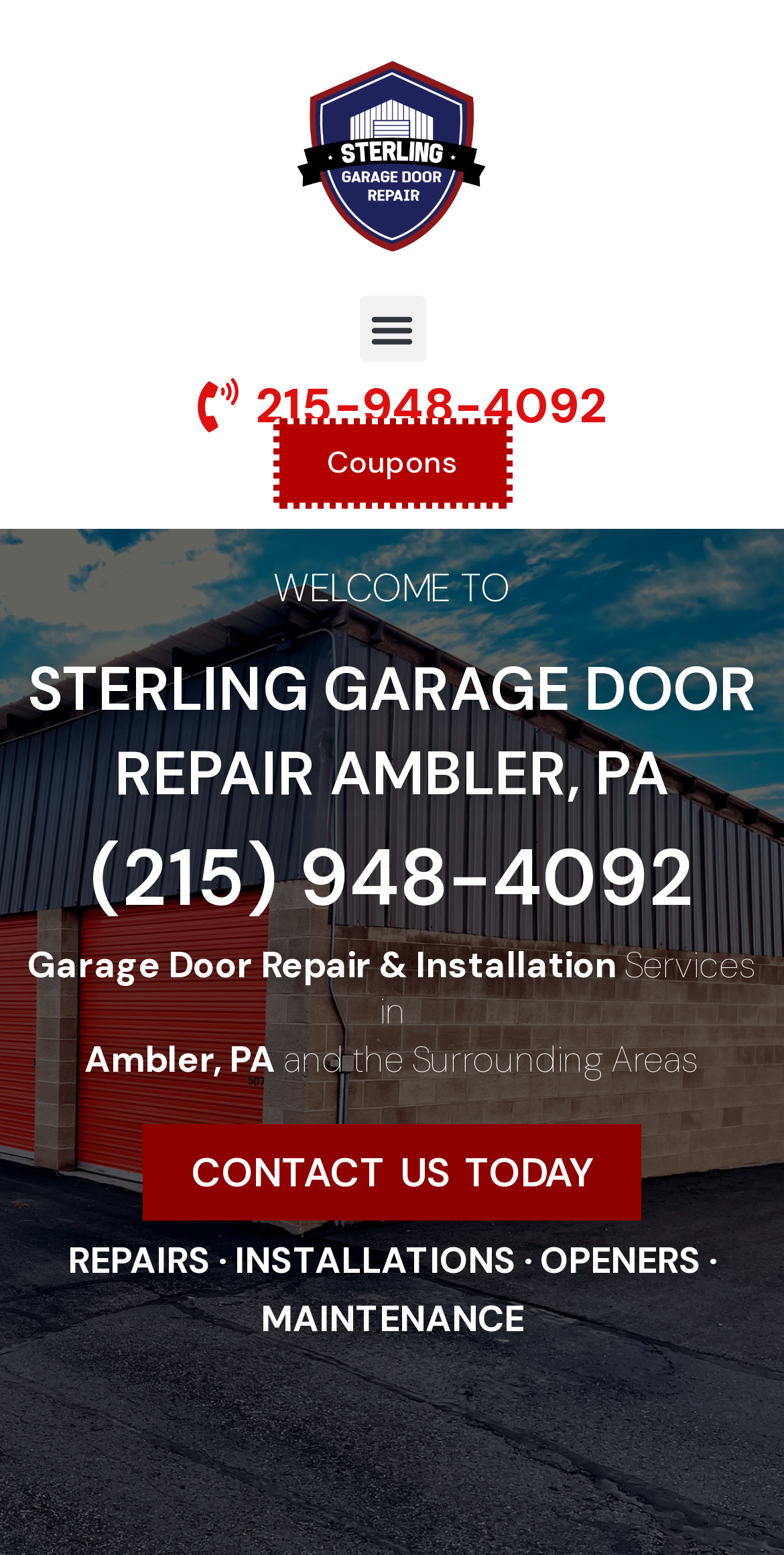Provide the bounding box coordinates of the HTML element described by the text: "alt="sterling garage door repair pa"".

[0.376, 0.036, 0.624, 0.164]